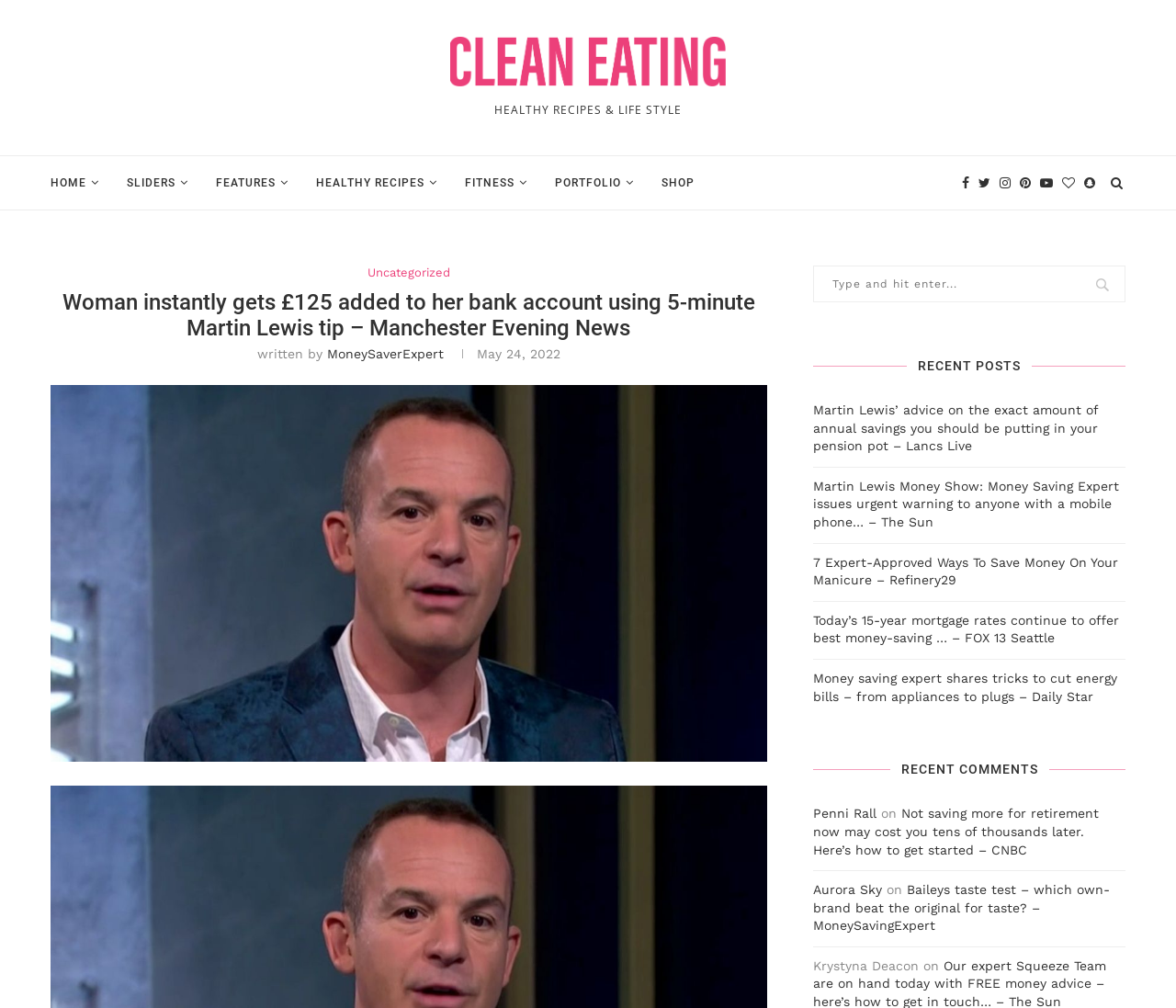How many recent posts are listed?
Examine the image closely and answer the question with as much detail as possible.

I counted the number of links under the 'RECENT POSTS' heading, which are 5 in total.